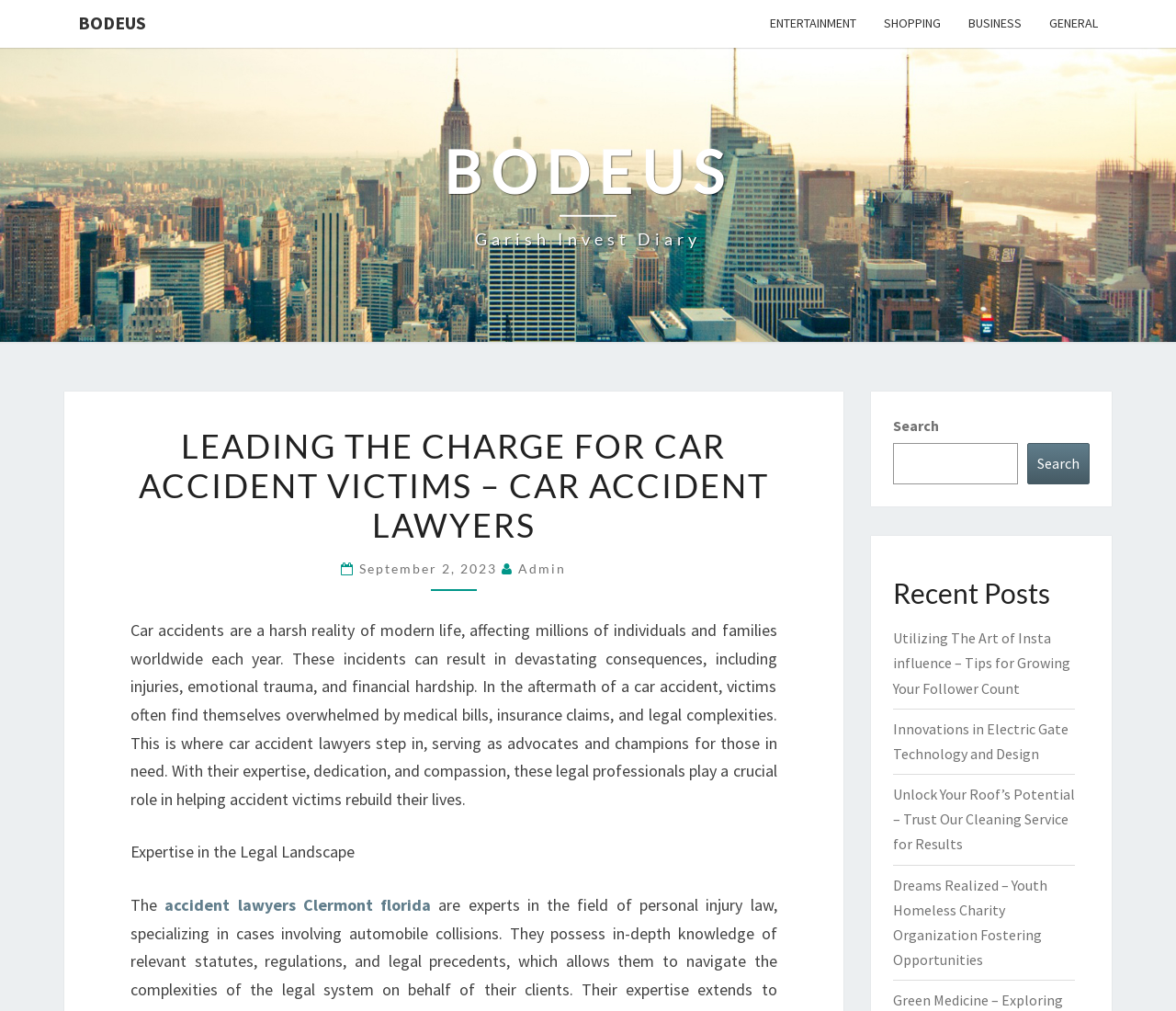Please predict the bounding box coordinates (top-left x, top-left y, bottom-right x, bottom-right y) for the UI element in the screenshot that fits the description: Business

[0.812, 0.0, 0.88, 0.047]